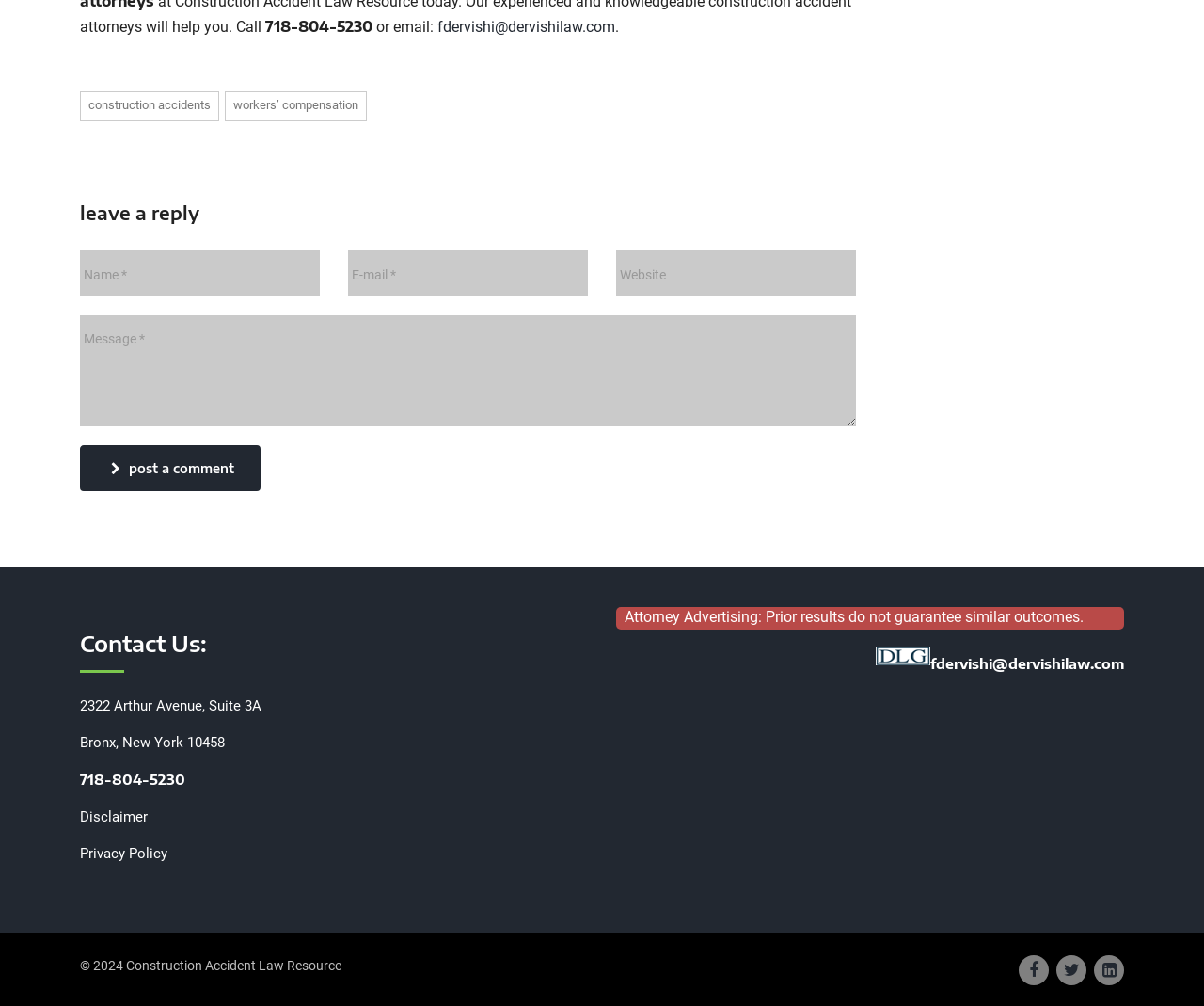Identify the bounding box coordinates for the element you need to click to achieve the following task: "click the 'post a comment' button". Provide the bounding box coordinates as four float numbers between 0 and 1, in the form [left, top, right, bottom].

[0.066, 0.442, 0.216, 0.488]